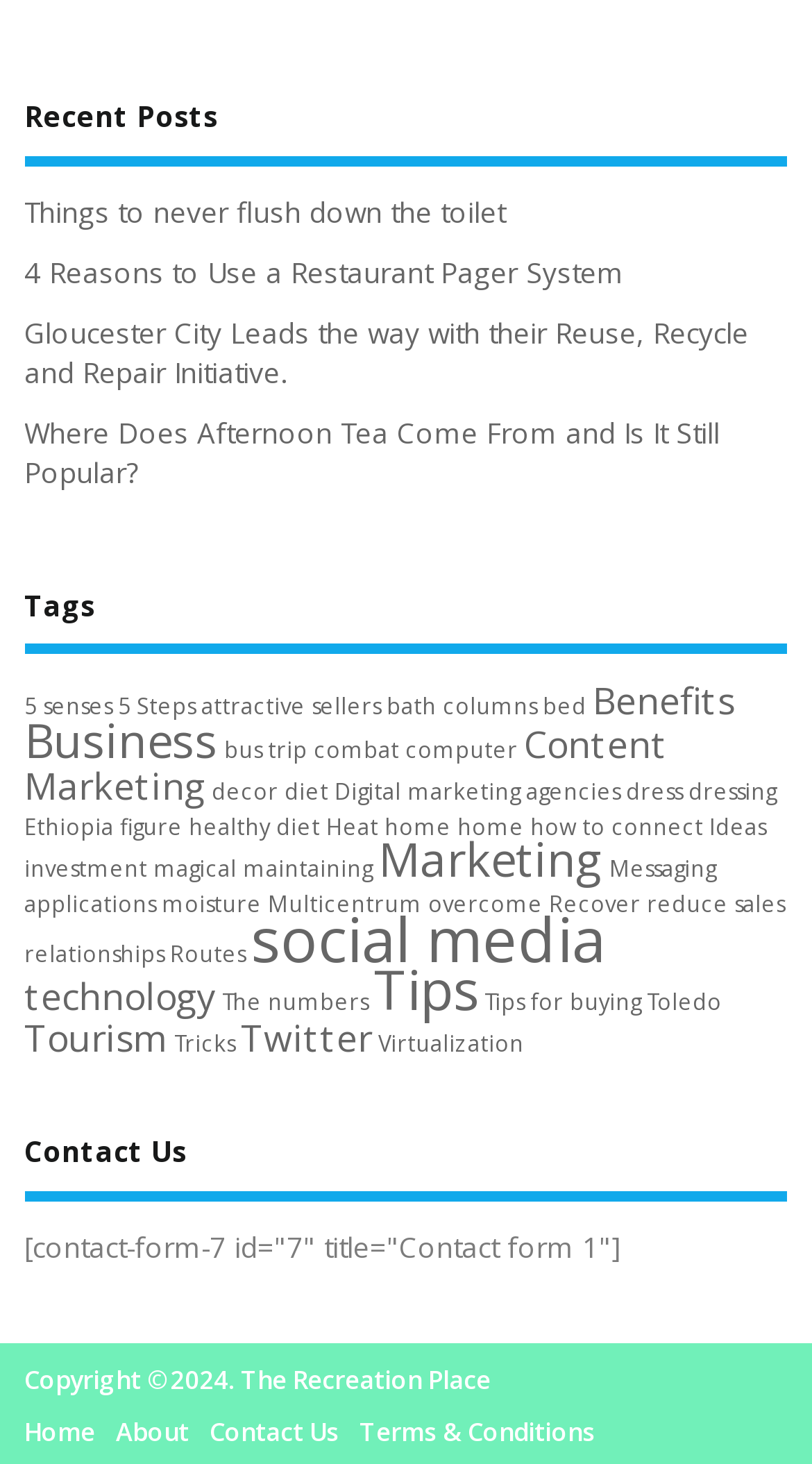What is the last item in the tags list?
Look at the image and provide a short answer using one word or a phrase.

Virtualization